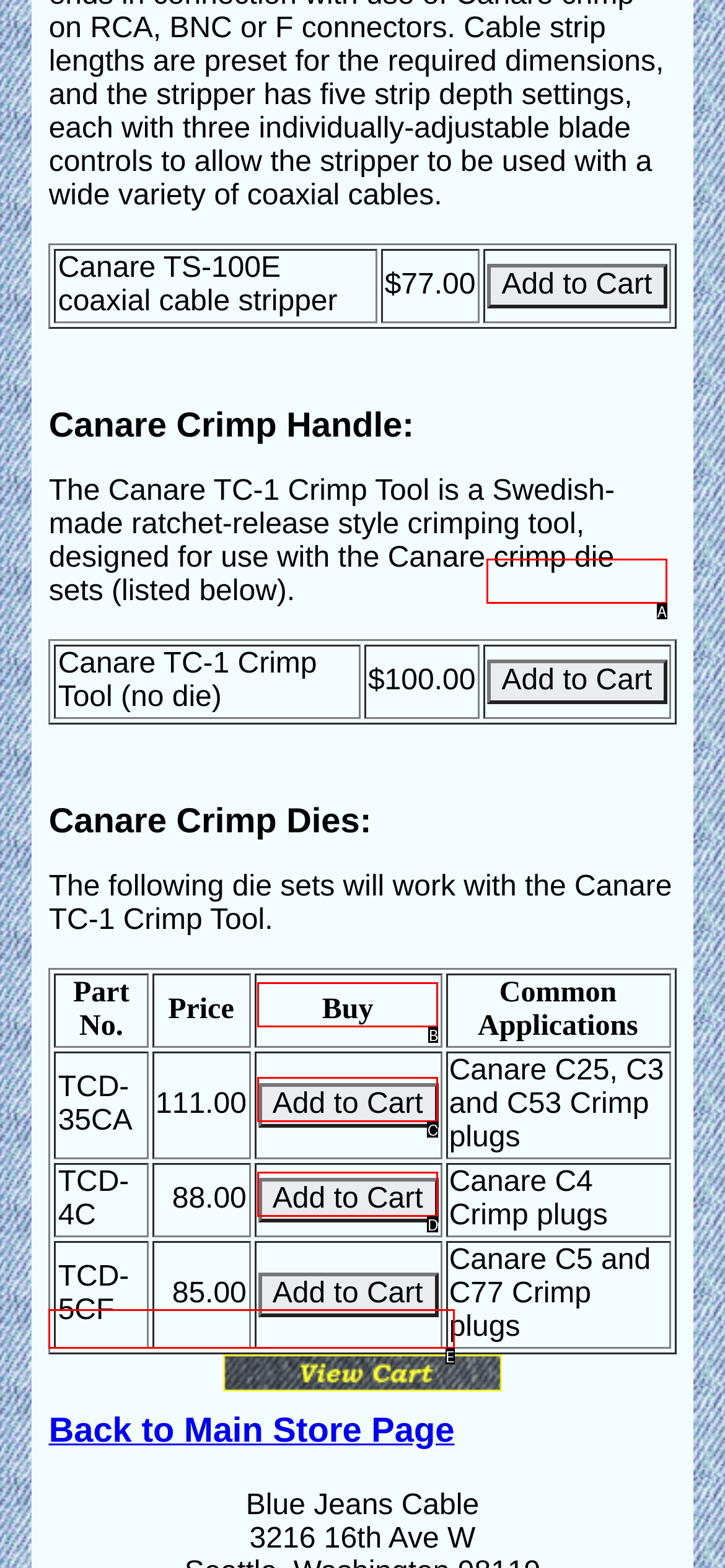From the options provided, determine which HTML element best fits the description: Back to Main Store Page. Answer with the correct letter.

E